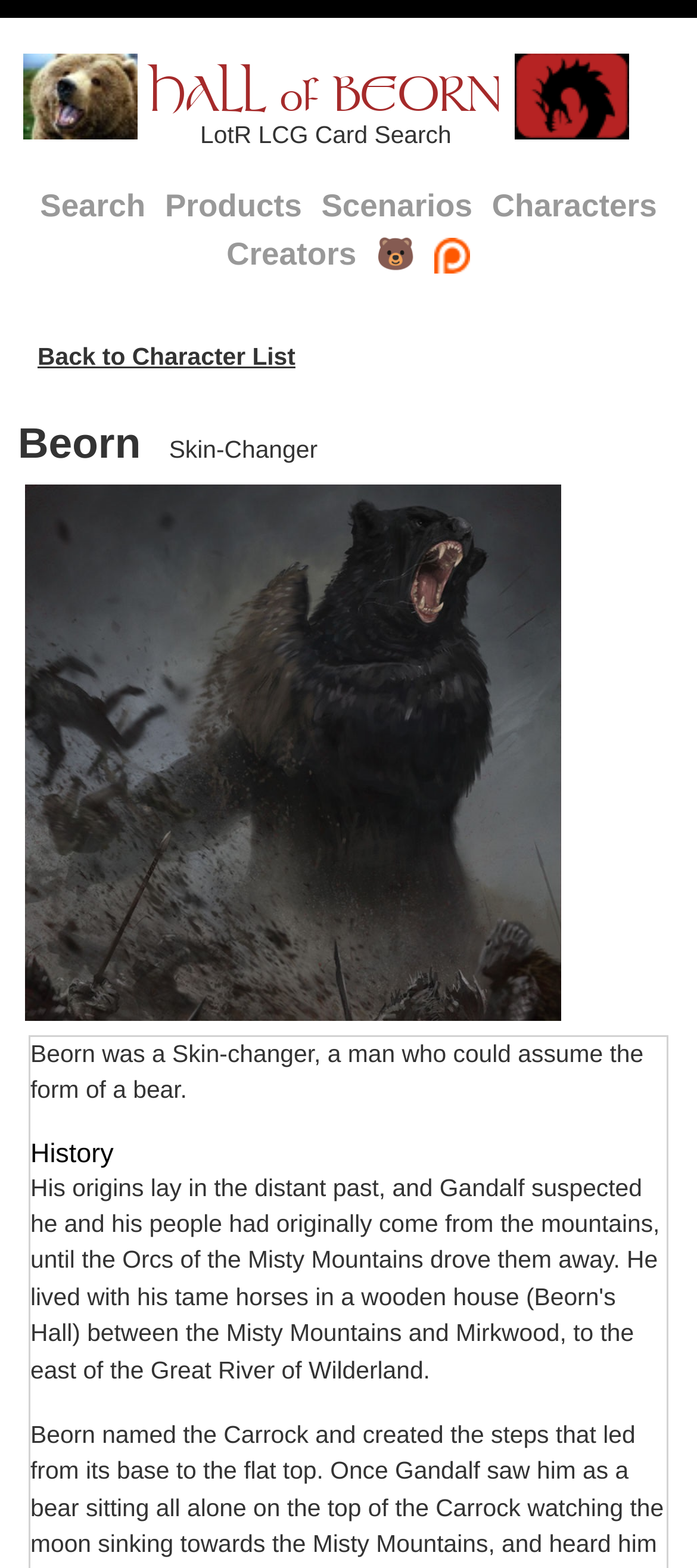Locate the bounding box coordinates of the clickable element to fulfill the following instruction: "Follow on Twitter". Provide the coordinates as four float numbers between 0 and 1 in the format [left, top, right, bottom].

None